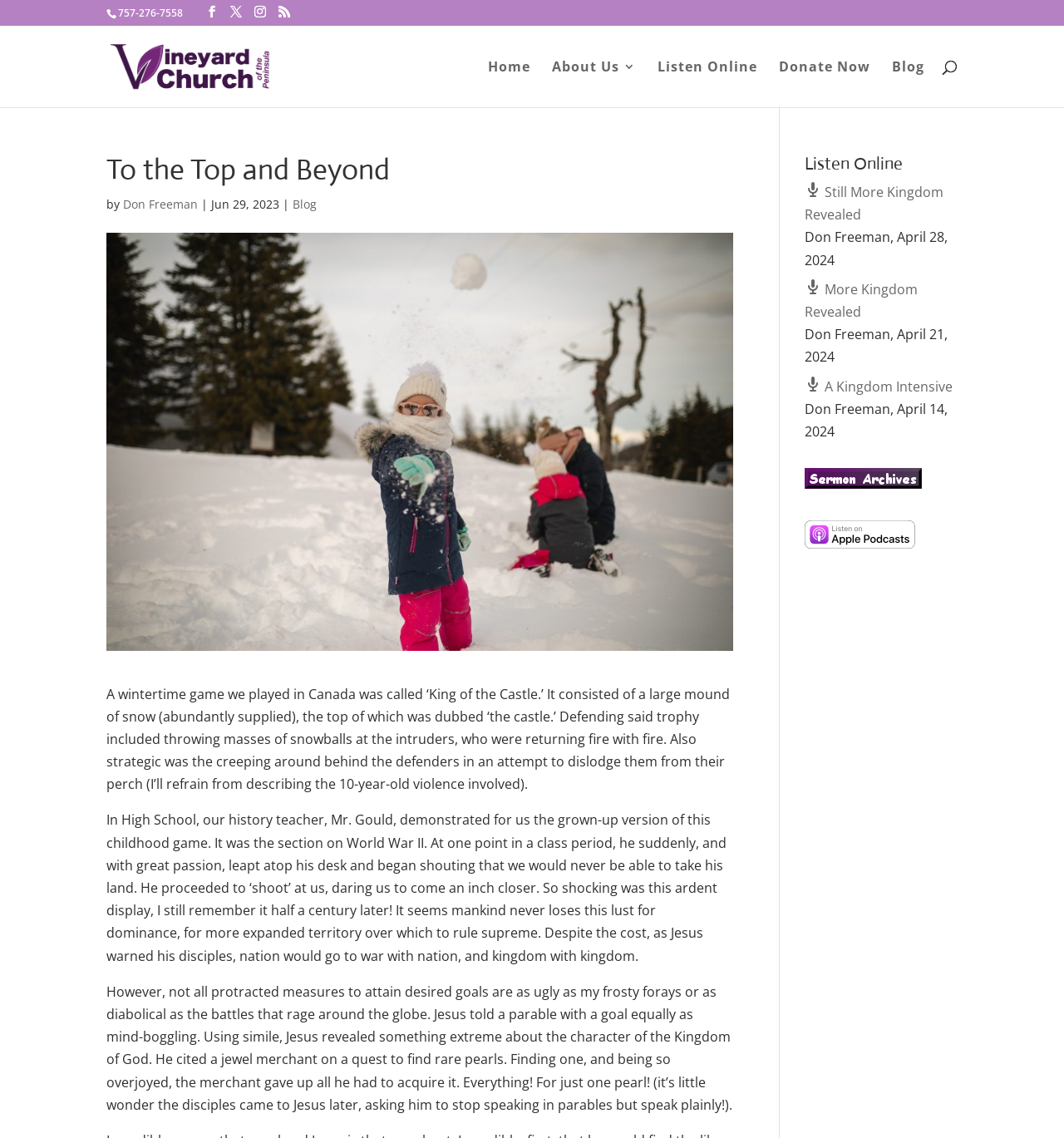Please find the bounding box coordinates of the element that you should click to achieve the following instruction: "Get it NOW!". The coordinates should be presented as four float numbers between 0 and 1: [left, top, right, bottom].

None